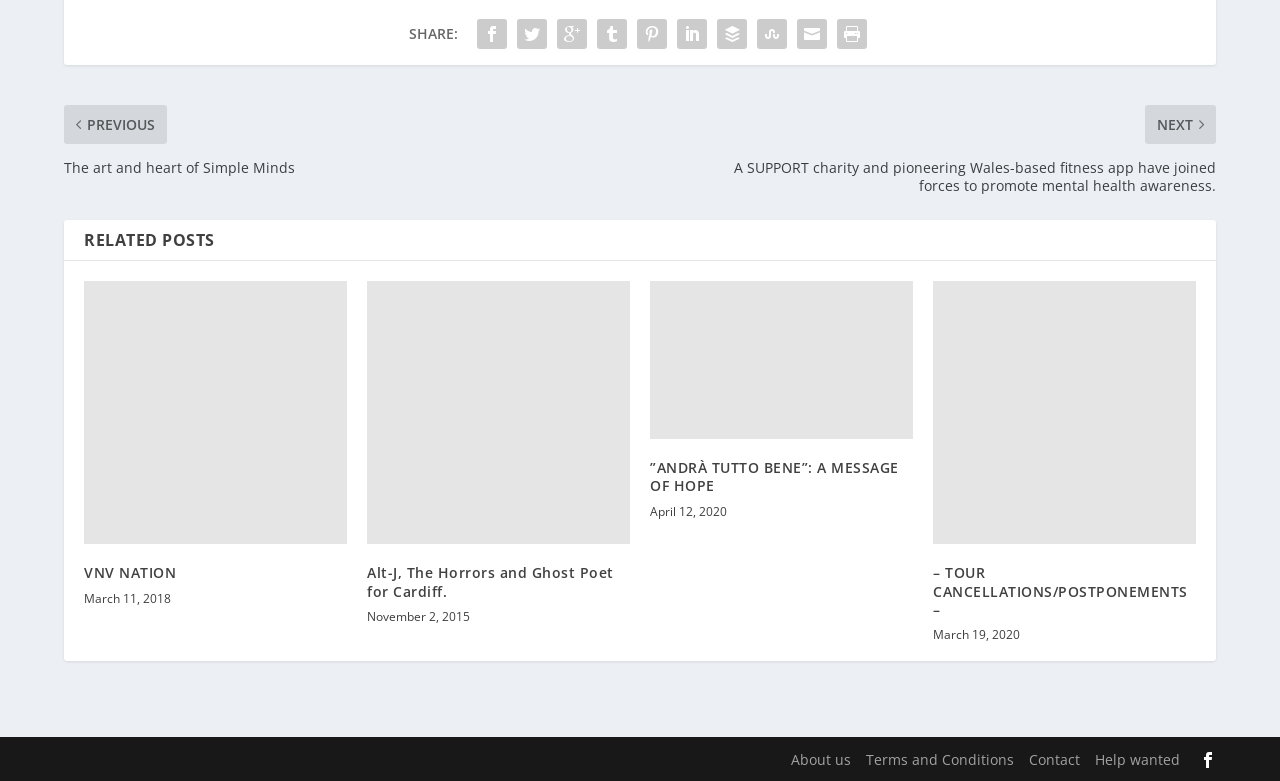Please find and report the bounding box coordinates of the element to click in order to perform the following action: "View related posts". The coordinates should be expressed as four float numbers between 0 and 1, in the format [left, top, right, bottom].

[0.05, 0.264, 0.95, 0.316]